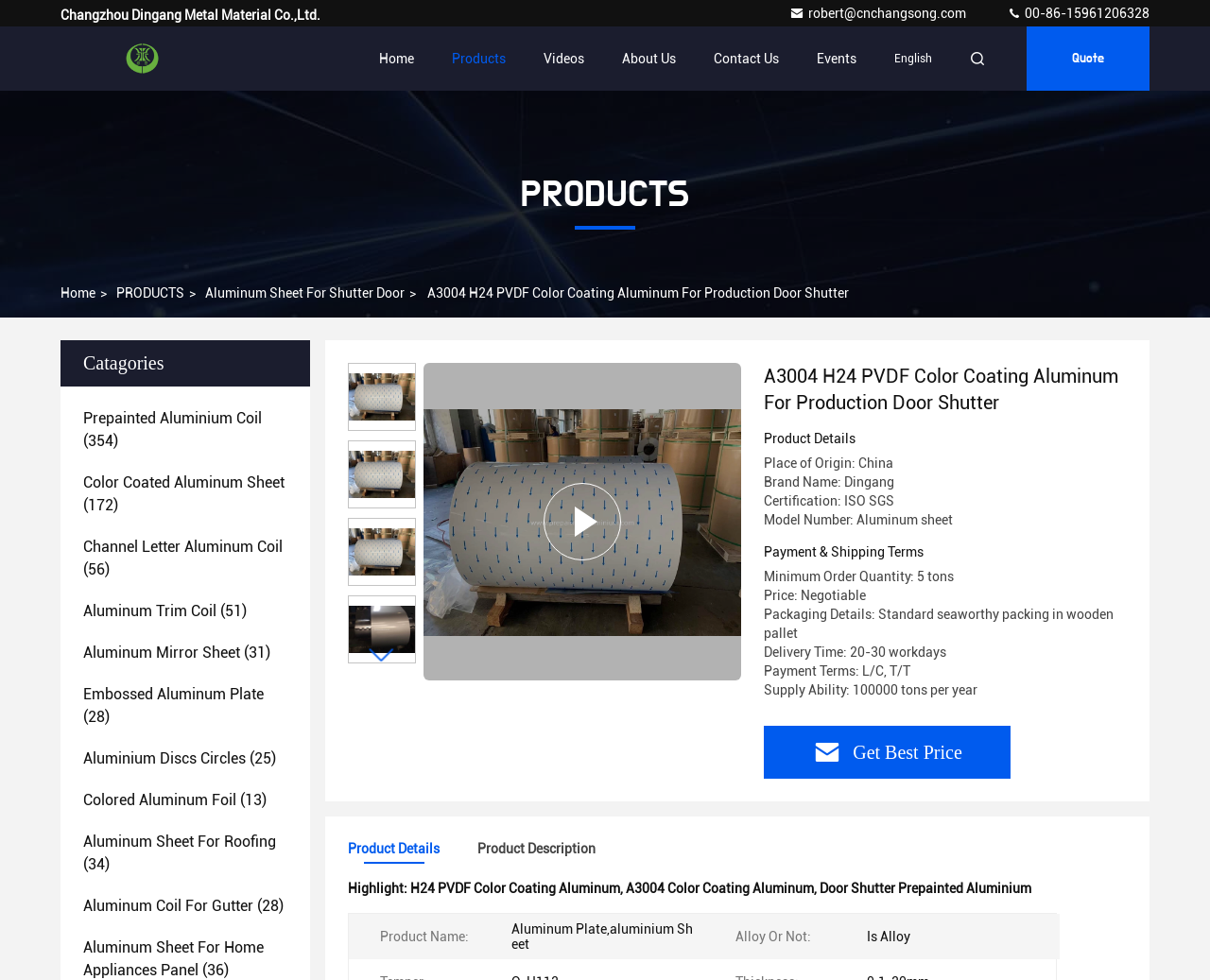Please identify the bounding box coordinates of the element's region that should be clicked to execute the following instruction: "Contact 'Changzhou Dingang Metal Material Co.,Ltd.'". The bounding box coordinates must be four float numbers between 0 and 1, i.e., [left, top, right, bottom].

[0.05, 0.037, 0.148, 0.083]